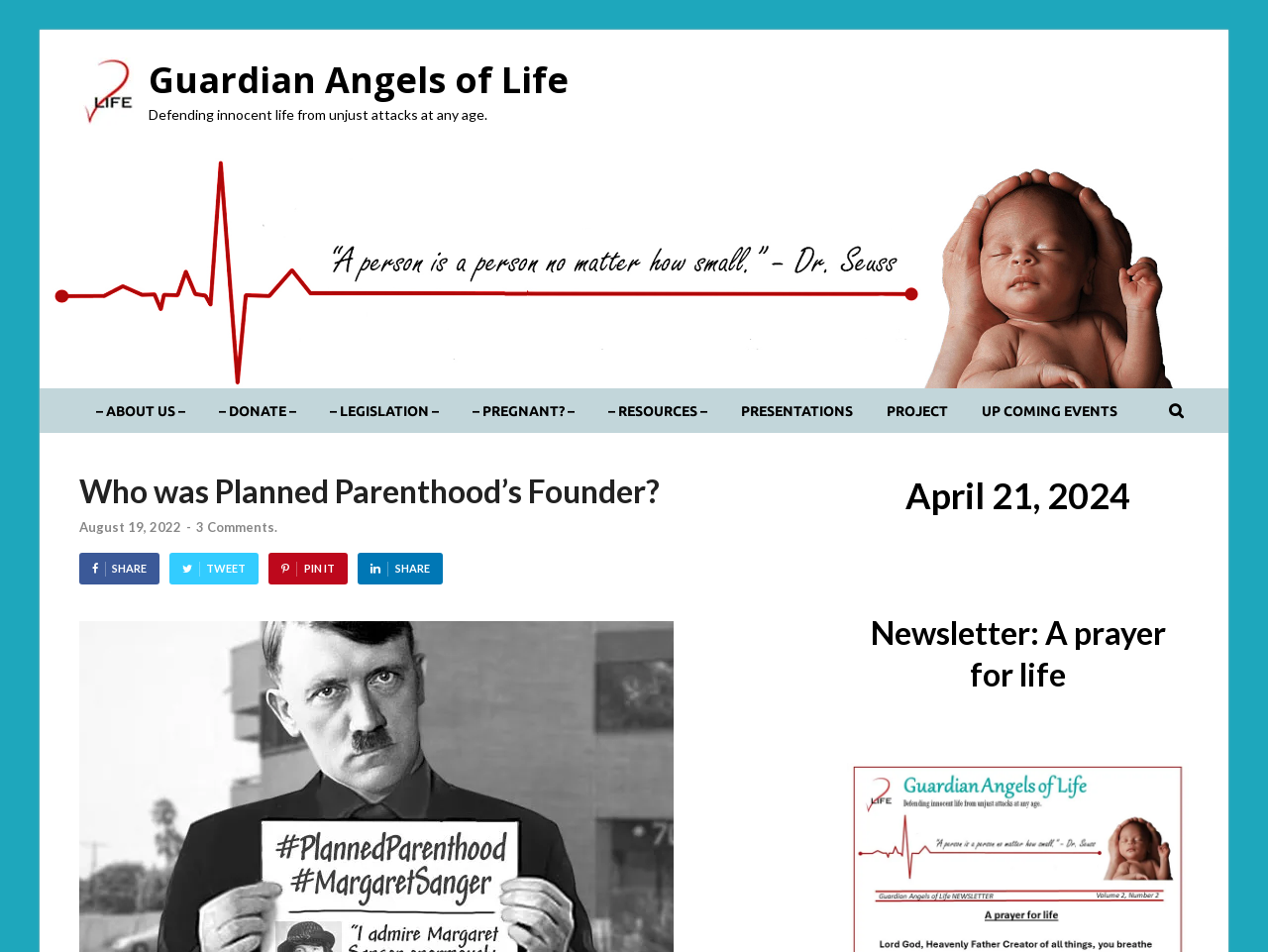Analyze the image and deliver a detailed answer to the question: How many comments are there on the article?

The number of comments on the article can be found in the link '3 Comments.' which is located below the article's heading. This link suggests that there are three comments on the article.